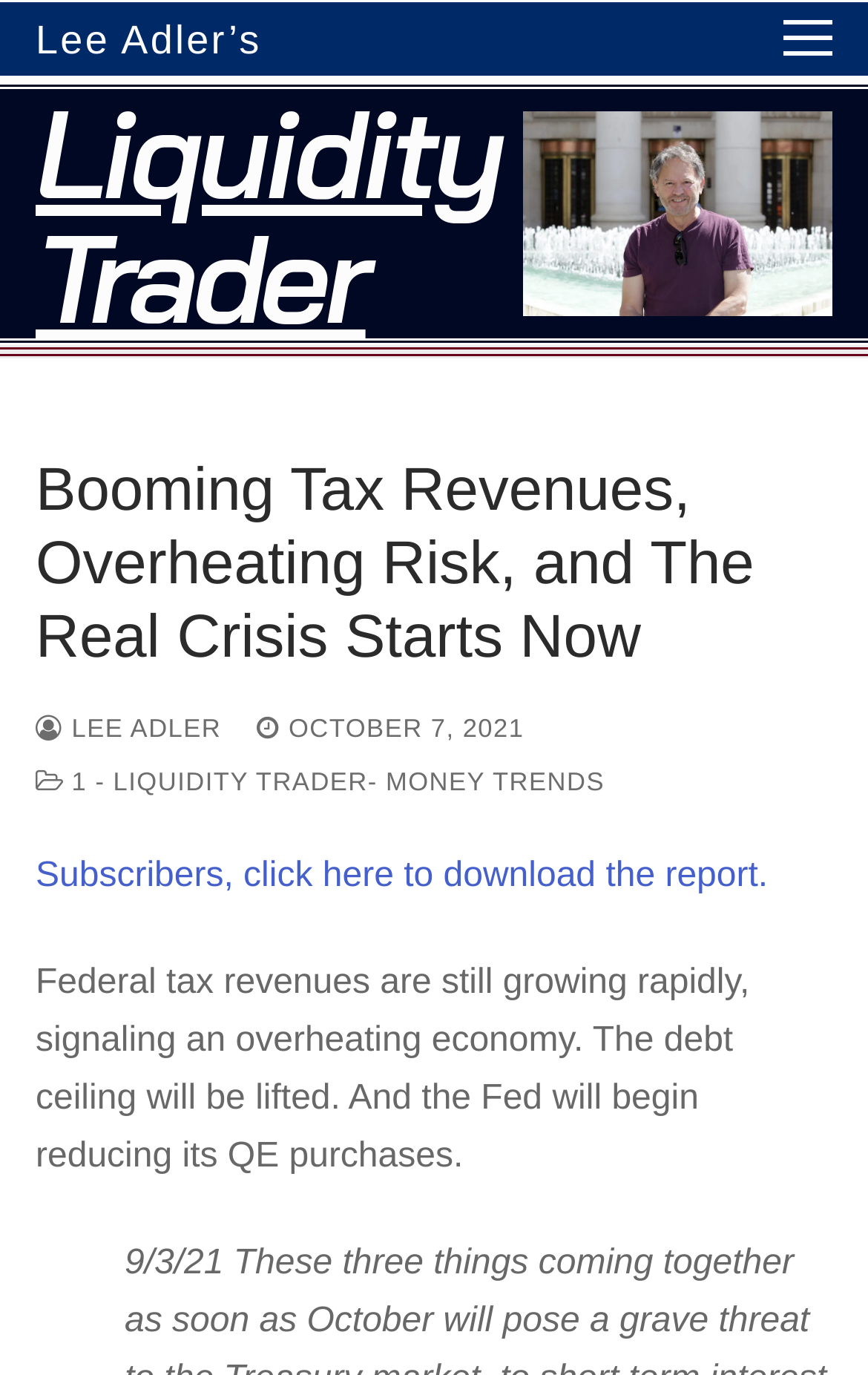What is the name of the website or publication?
Craft a detailed and extensive response to the question.

The name of the website or publication is Liquidity Trader, which can be inferred from the multiple occurrences of the text 'Liquidity Trader' on the webpage, including the link 'Liquidity Trader' at the top and the image 'Liquidity Trader'.